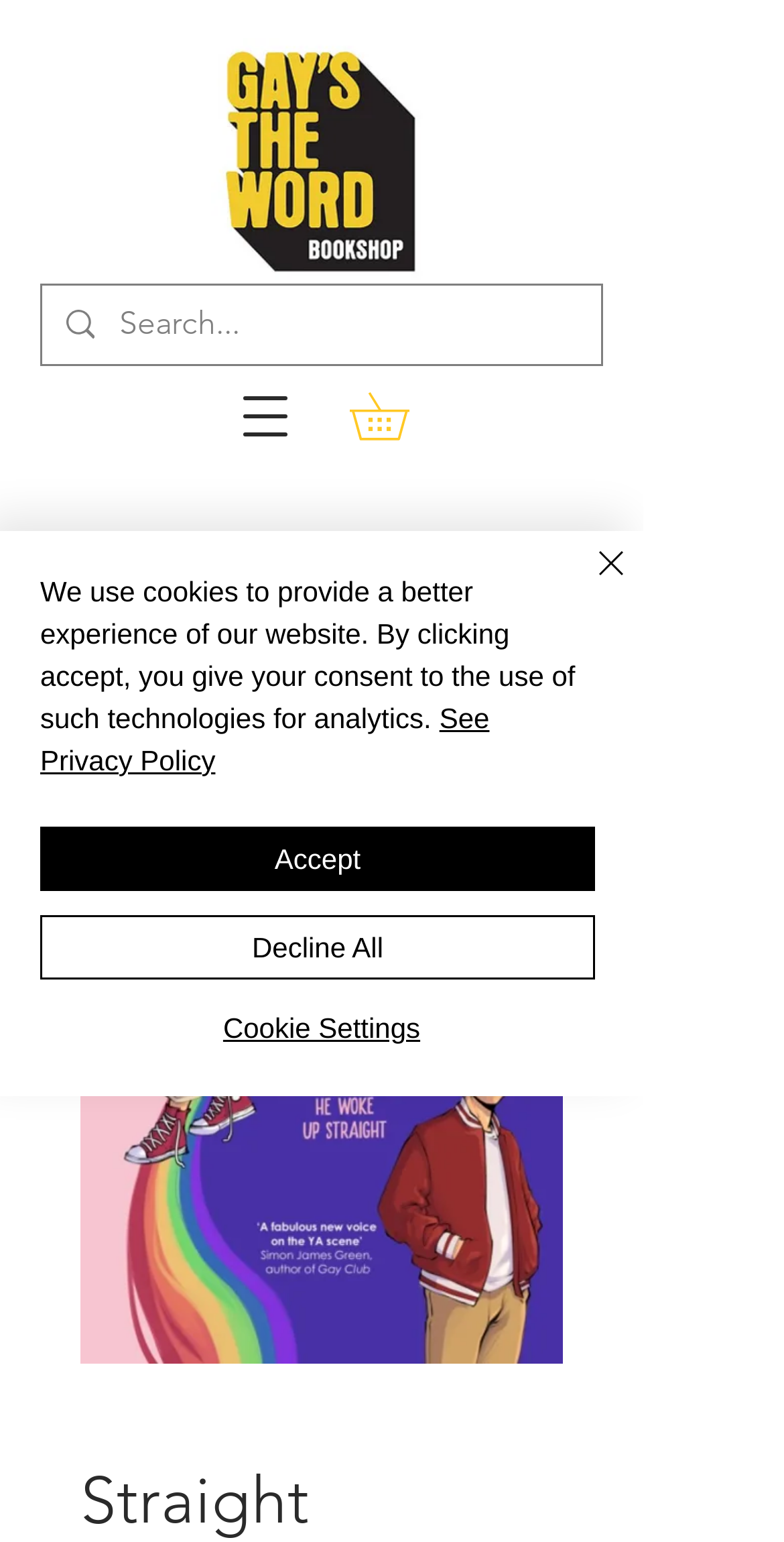Please find the bounding box coordinates of the section that needs to be clicked to achieve this instruction: "Click the logo".

[0.269, 0.025, 0.551, 0.184]